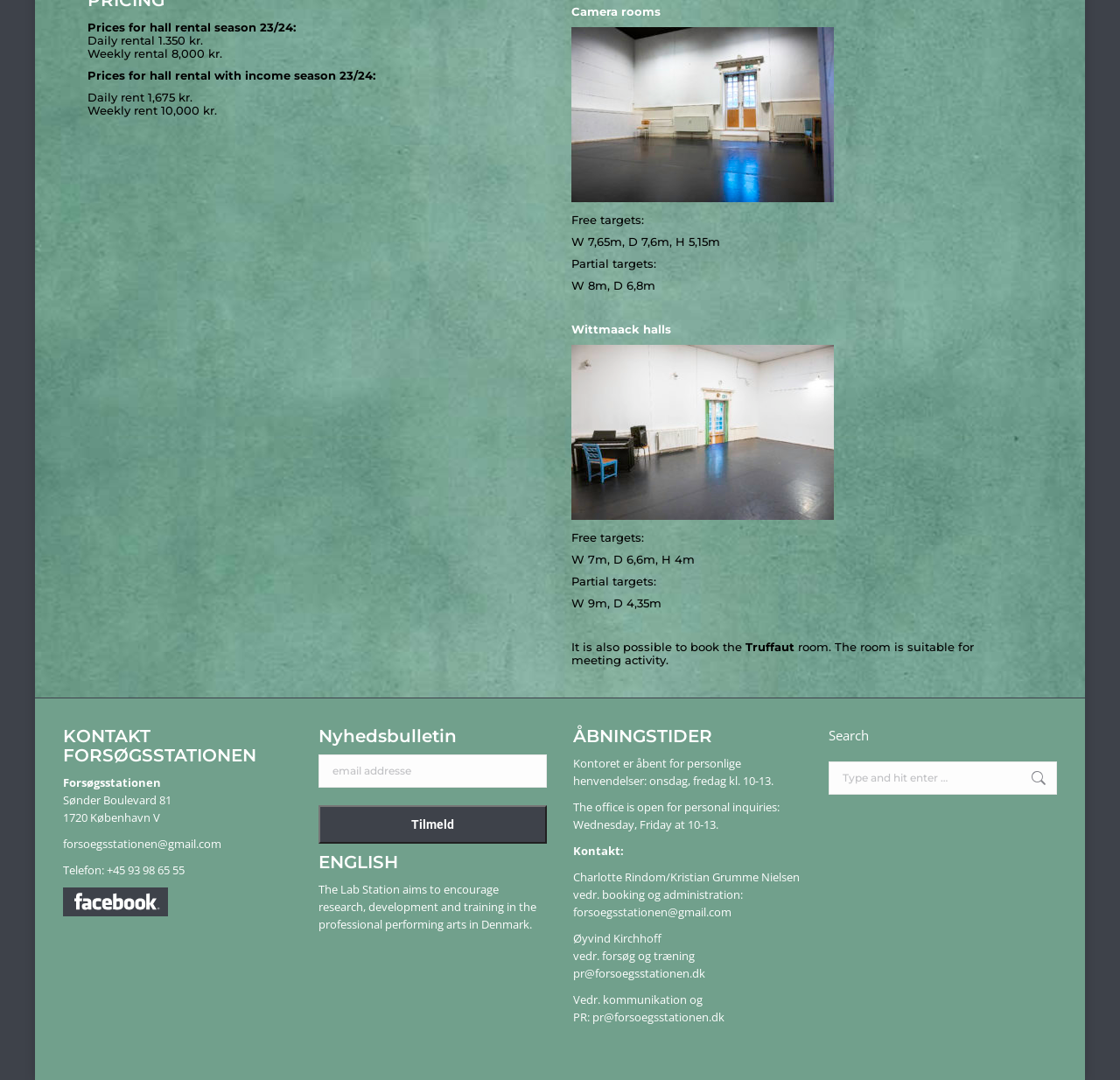Bounding box coordinates are specified in the format (top-left x, top-left y, bottom-right x, bottom-right y). All values are floating point numbers bounded between 0 and 1. Please provide the bounding box coordinate of the region this sentence describes: Reject All

None